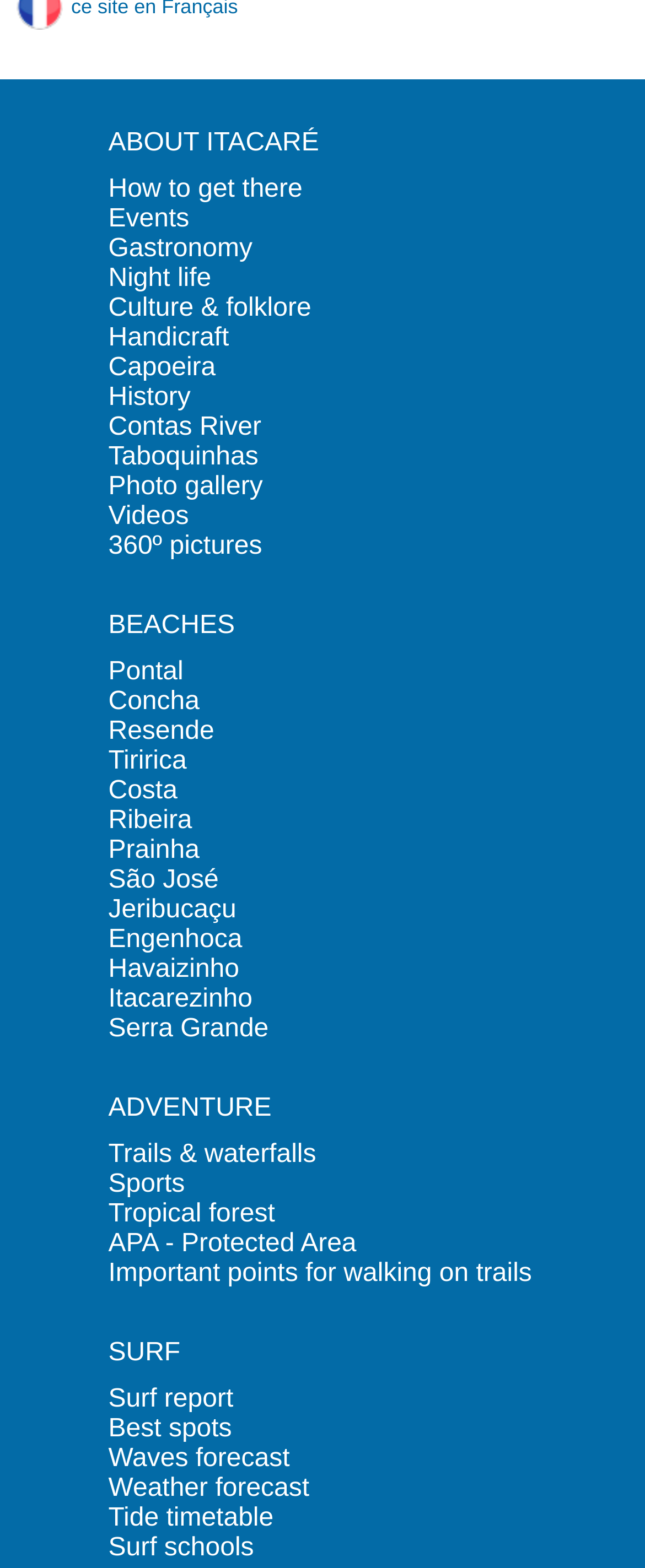Please predict the bounding box coordinates (top-left x, top-left y, bottom-right x, bottom-right y) for the UI element in the screenshot that fits the description: APA - Protected Area

[0.168, 0.784, 0.553, 0.802]